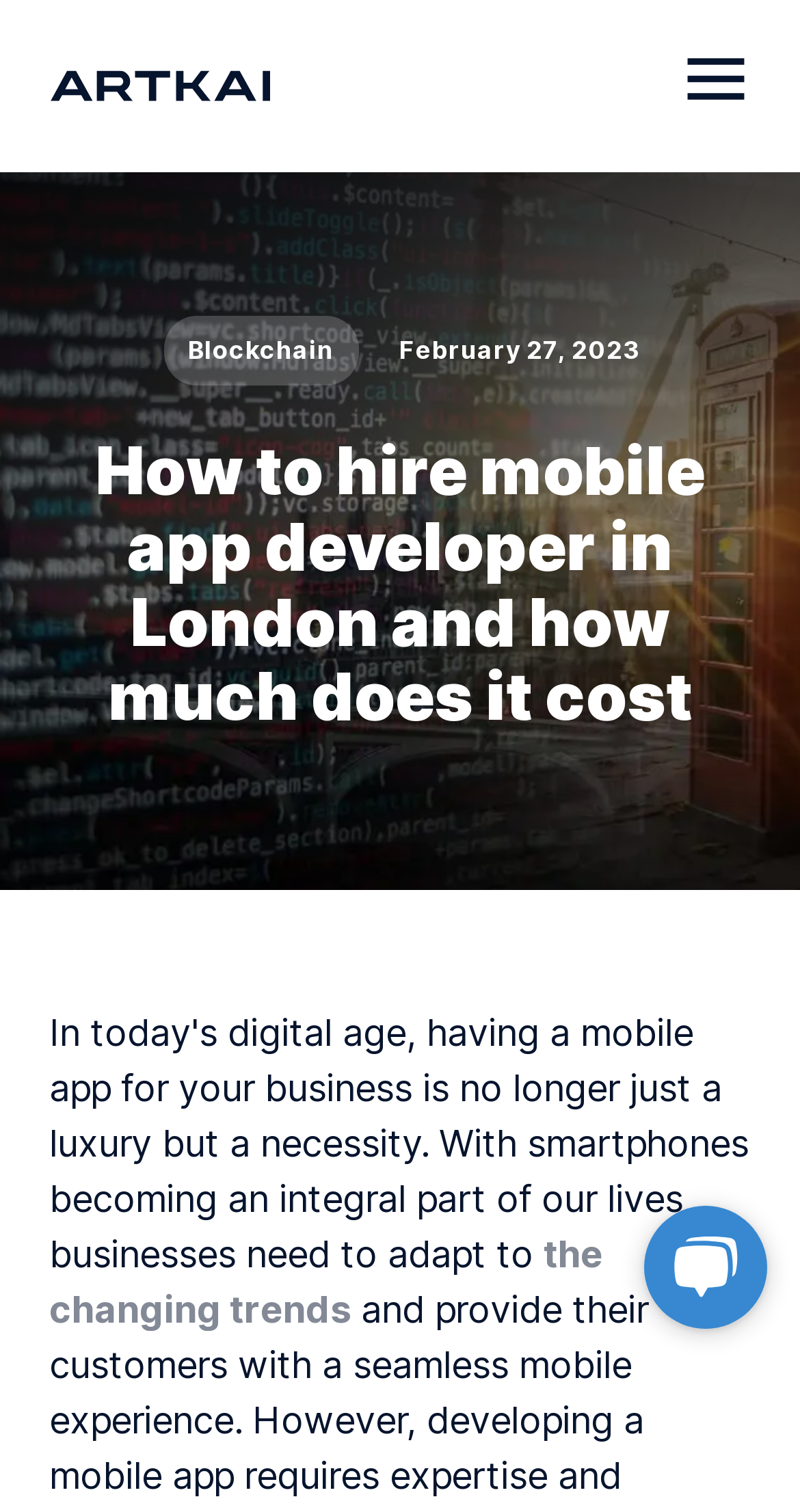Summarize the webpage with intricate details.

The webpage is about hiring mobile app developers in London, with a focus on providing expert tips and guidance. At the top left corner, there is a link to the "Artkai site" accompanied by an image with the same name. 

To the right of the Artkai site link, there is an image with no description. Below the image, there are two lines of text. The first line contains the word "Blockchain" and the second line displays the date "February 27, 2023". 

Further down, there is a heading that reads "How to hire mobile app developer in London and how much does it cost". Below this heading, there is a link titled "the changing trends". 

At the bottom right corner of the page, there is a chat widget embedded in an iframe, which allows users to interact with the website.